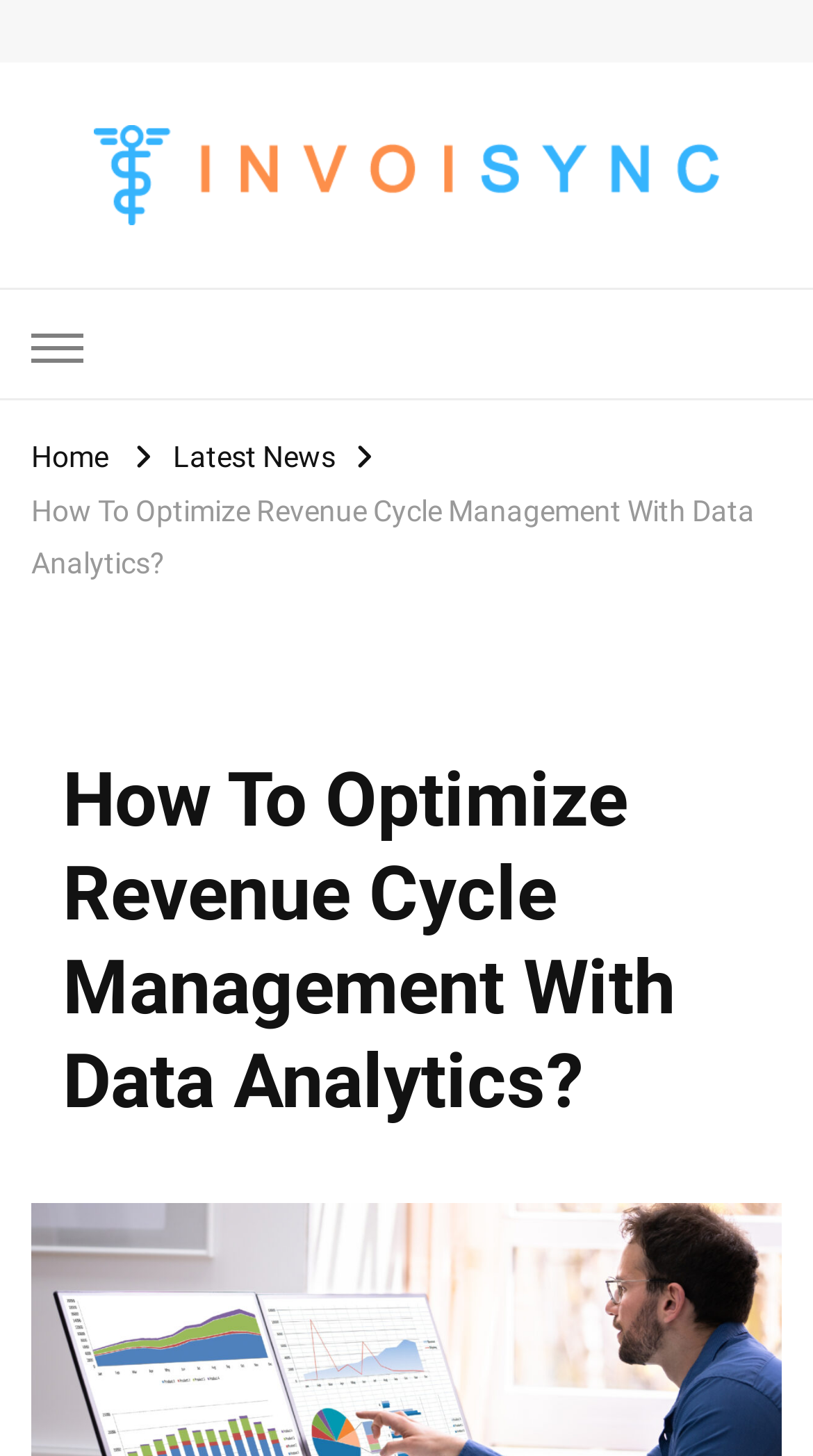What is the position of the 'Latest News' link?
Provide a concise answer using a single word or phrase based on the image.

Middle